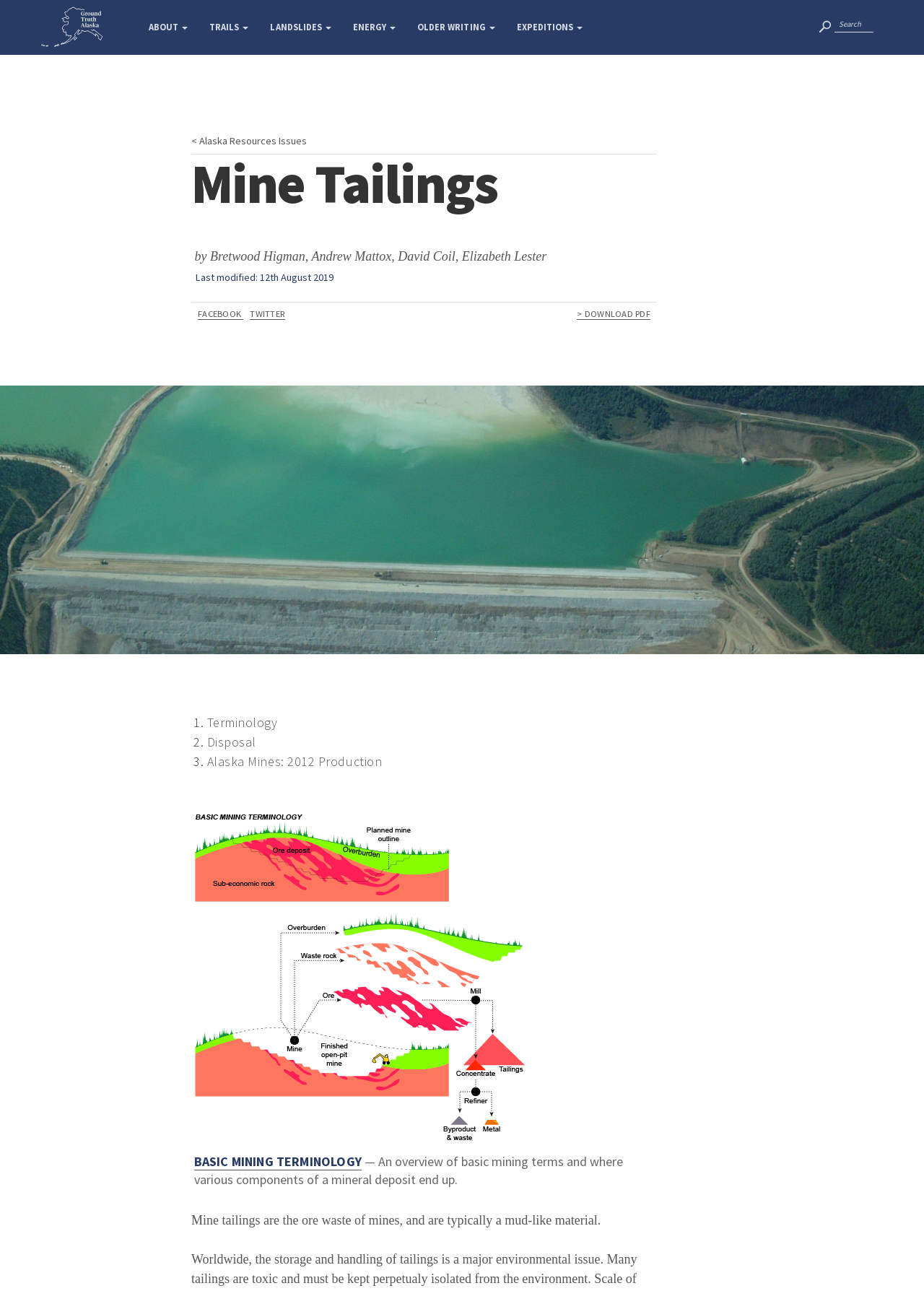Please identify the bounding box coordinates of the region to click in order to complete the task: "Go to TRAILS". The coordinates must be four float numbers between 0 and 1, specified as [left, top, right, bottom].

[0.219, 0.012, 0.285, 0.03]